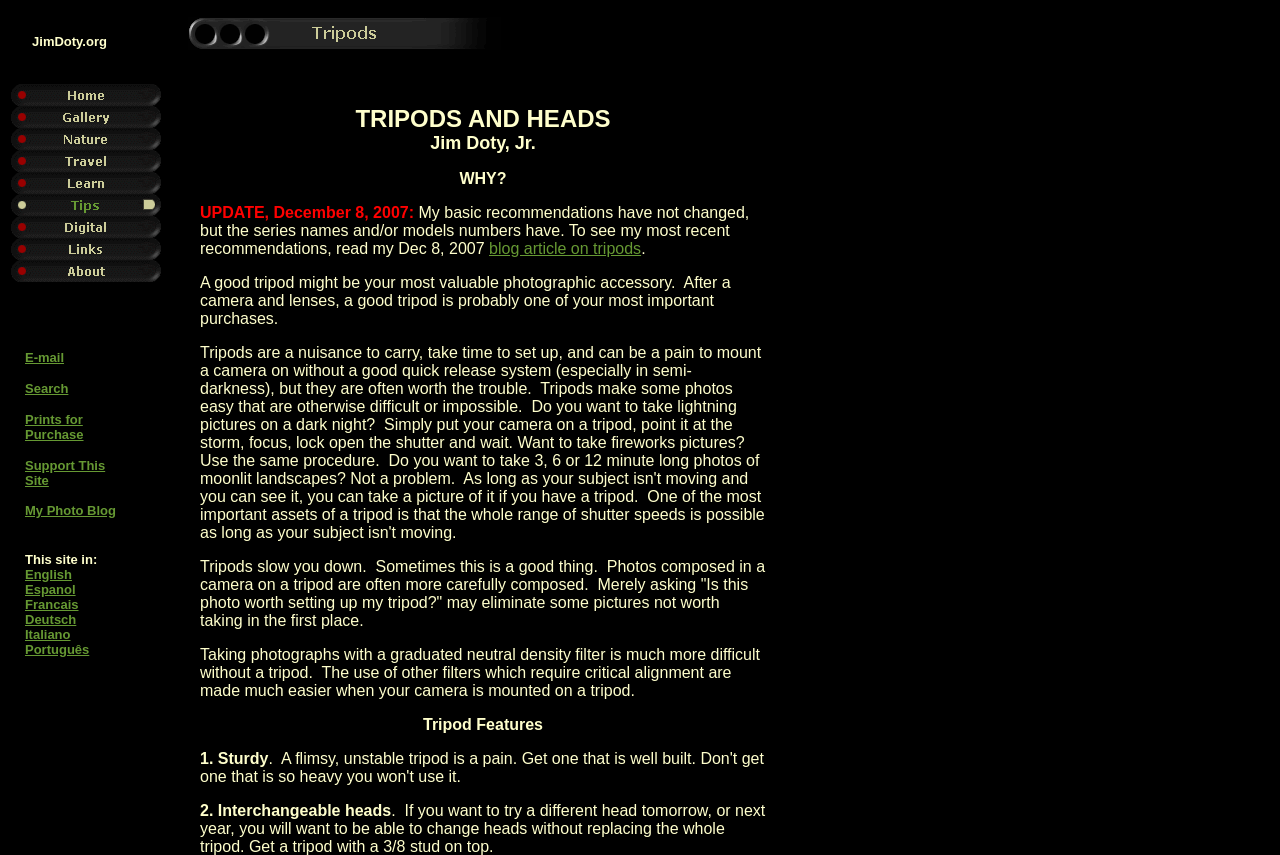What languages are supported by the website?
Please give a detailed and elaborate answer to the question based on the image.

In the bottom-left corner of the webpage, I found a sentence that says 'This site in: English, Espanol, Francais, Deutsch, Italiano Português', indicating that the website supports multiple languages.